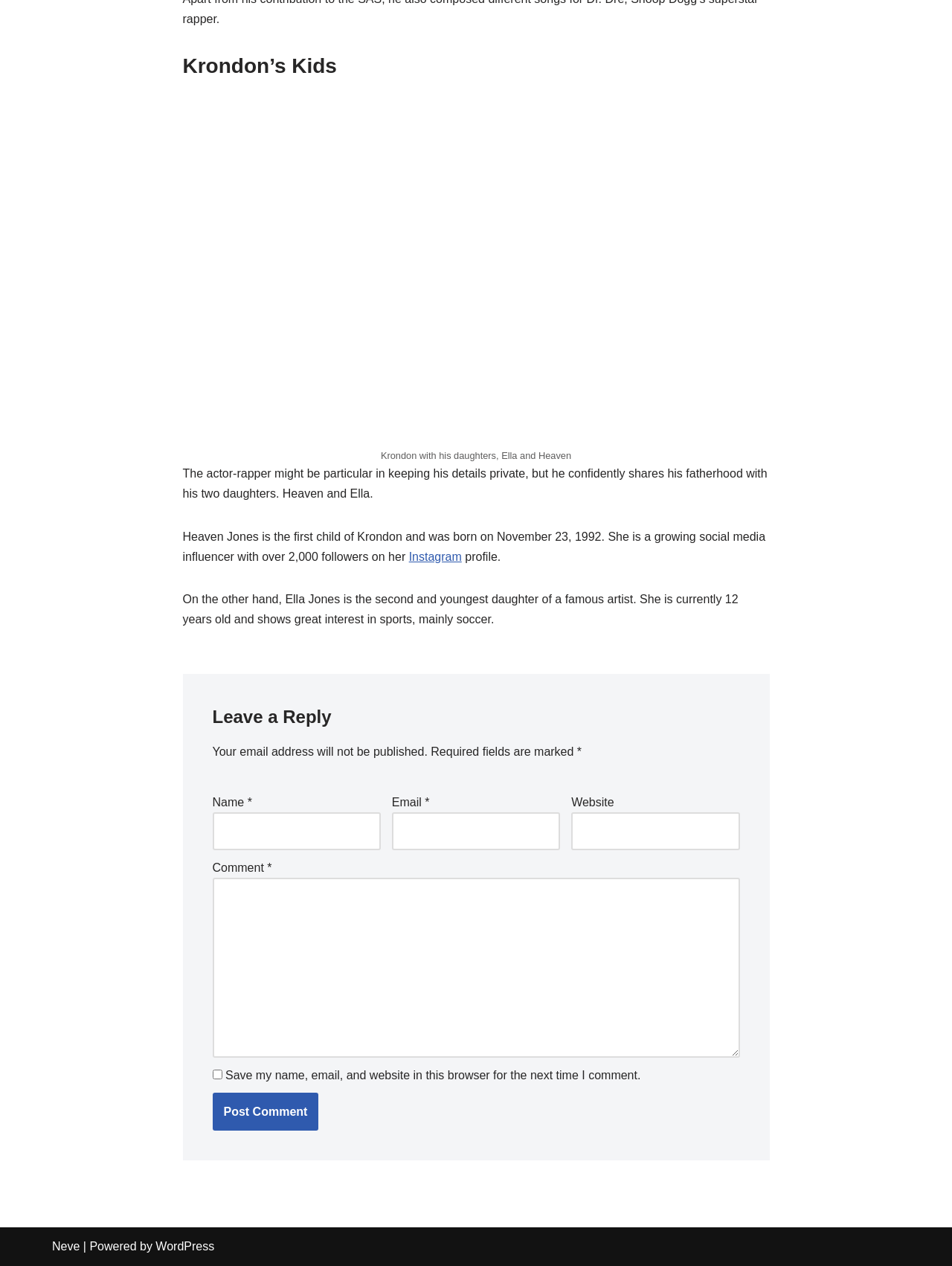What is the platform where Heaven Jones has over 2,000 followers?
Based on the screenshot, answer the question with a single word or phrase.

Instagram